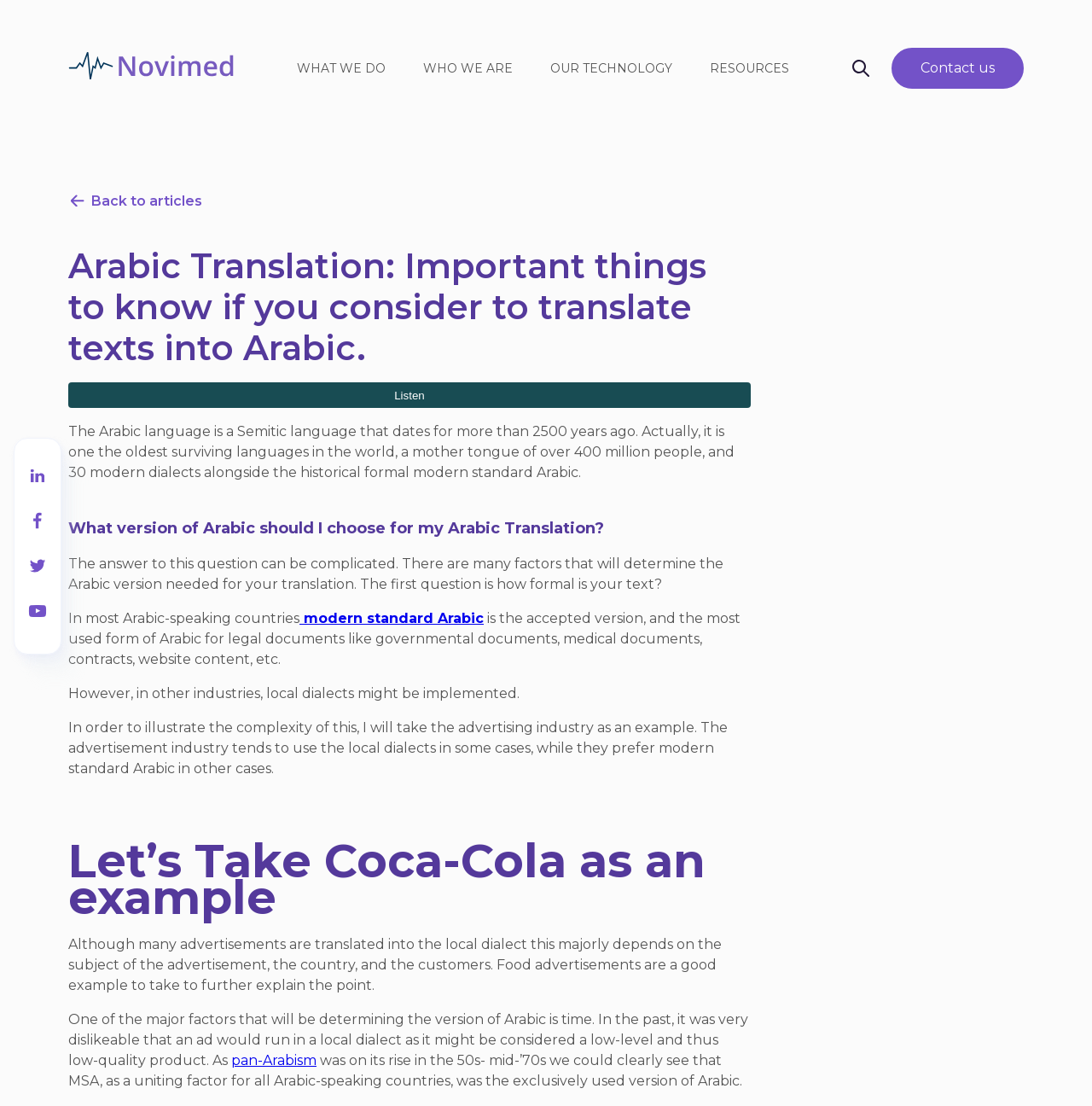Use a single word or phrase to answer the question:
What is the term used to describe the unifying factor for all Arabic-speaking countries?

Pan-Arabism